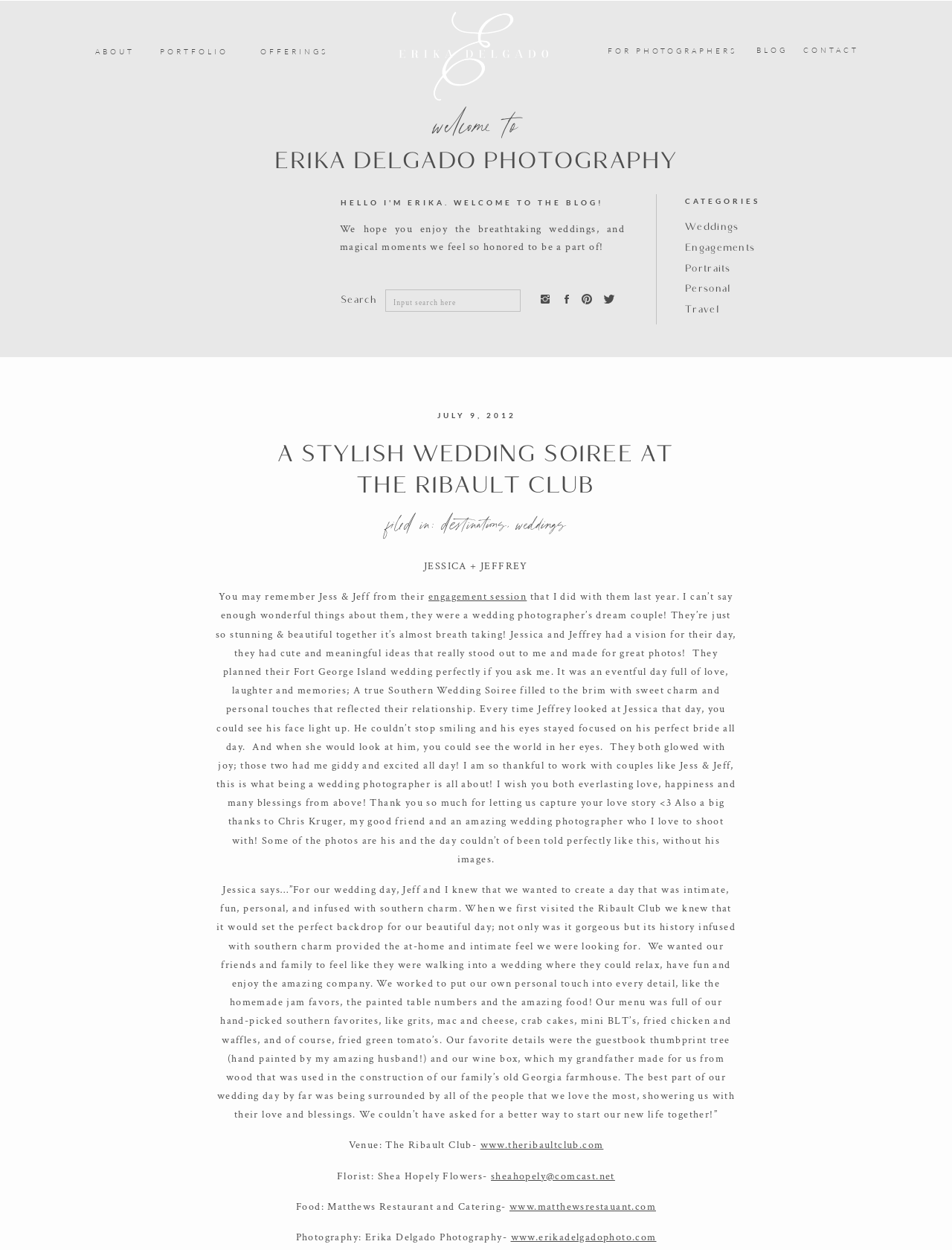Locate the bounding box coordinates of the element that should be clicked to fulfill the instruction: "Click on the 'BLOG' link".

[0.795, 0.035, 0.827, 0.047]